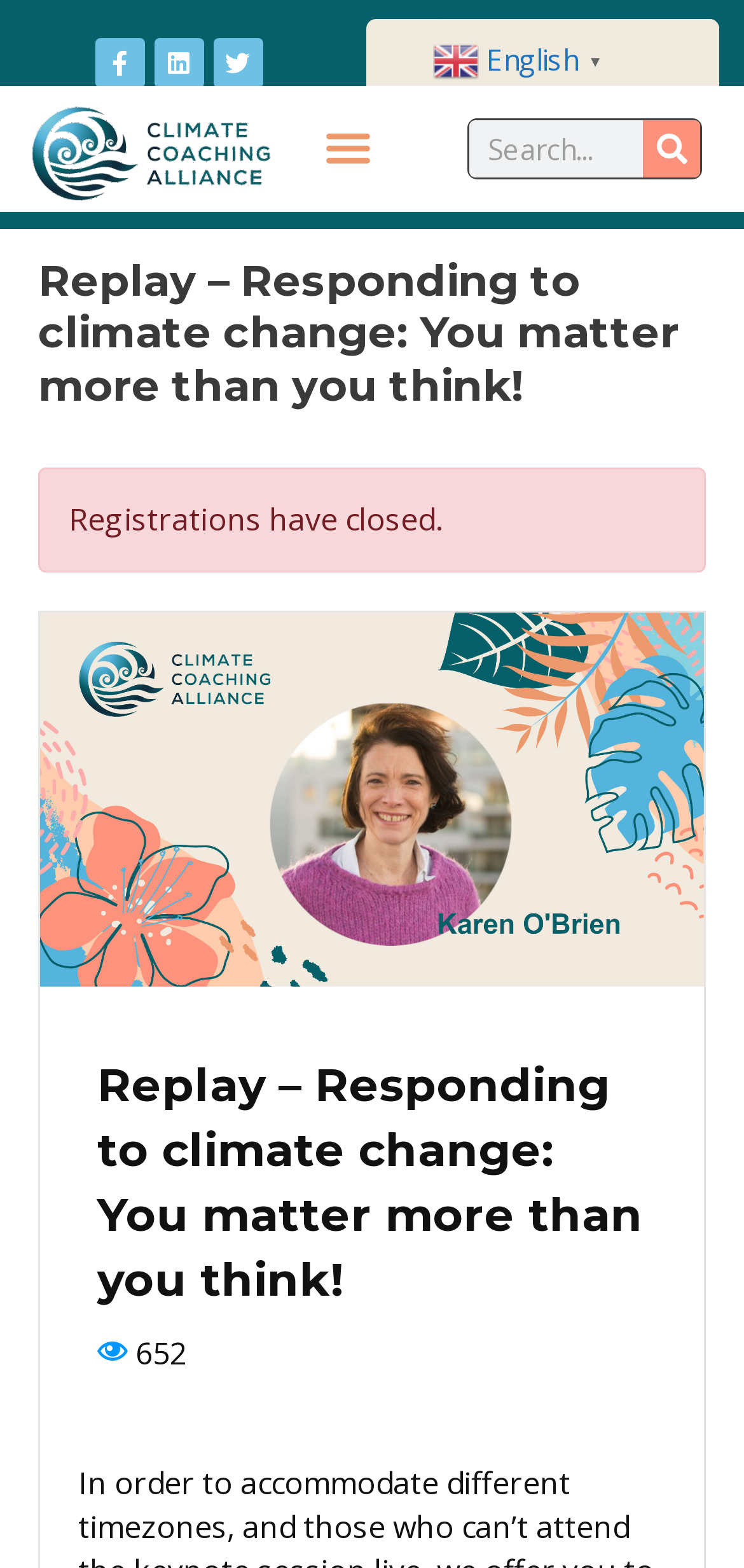Use the details in the image to answer the question thoroughly: 
What is the current language of the webpage?

I noticed an 'en English' dropdown link at the top of the webpage, which suggests that the current language of the webpage is English.